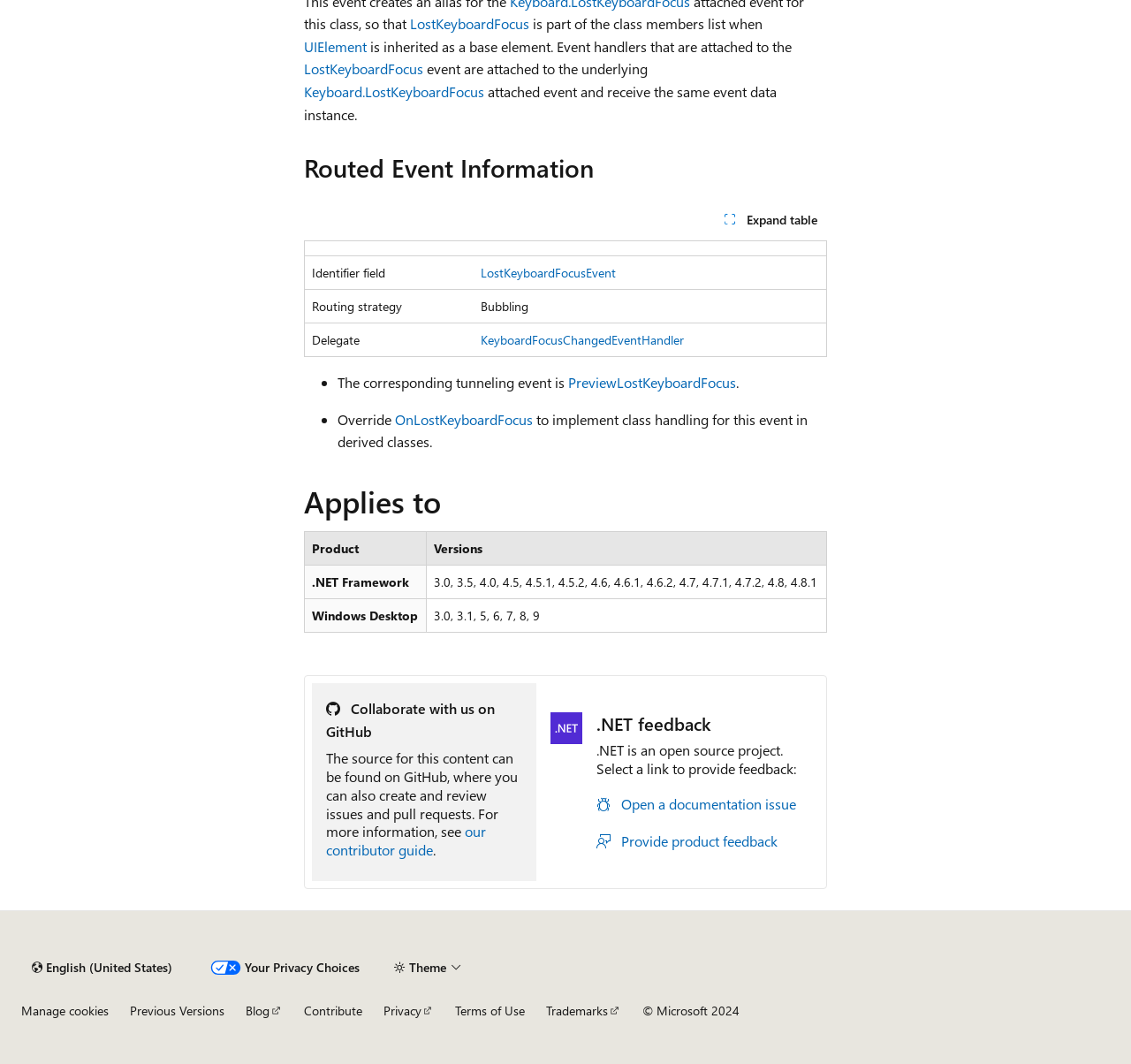Locate the bounding box coordinates of the clickable region necessary to complete the following instruction: "Click the 'LostKeyboardFocus' link". Provide the coordinates in the format of four float numbers between 0 and 1, i.e., [left, top, right, bottom].

[0.362, 0.013, 0.468, 0.031]